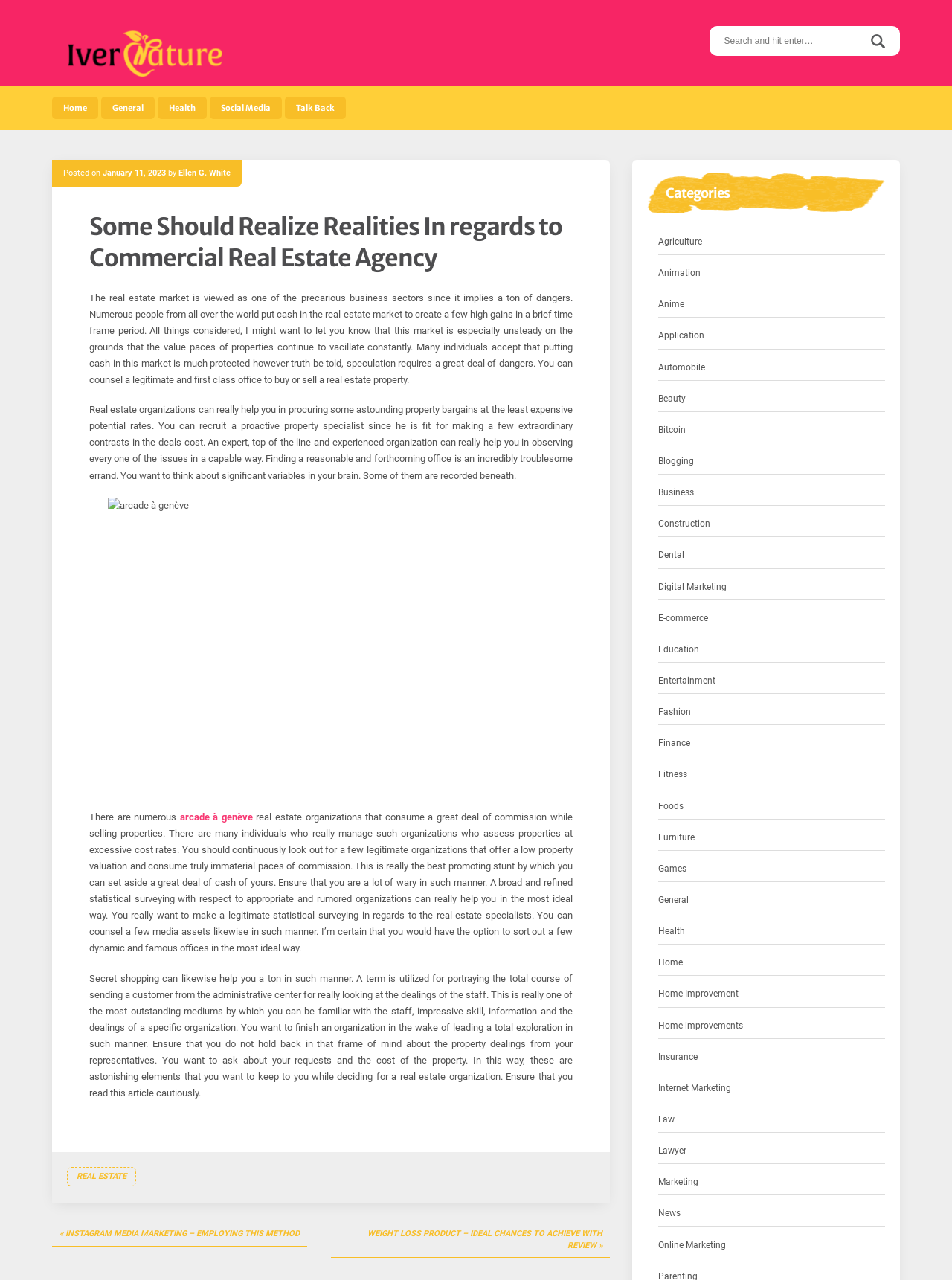What is the main topic of this article? Please answer the question using a single word or phrase based on the image.

Commercial Real Estate Agency